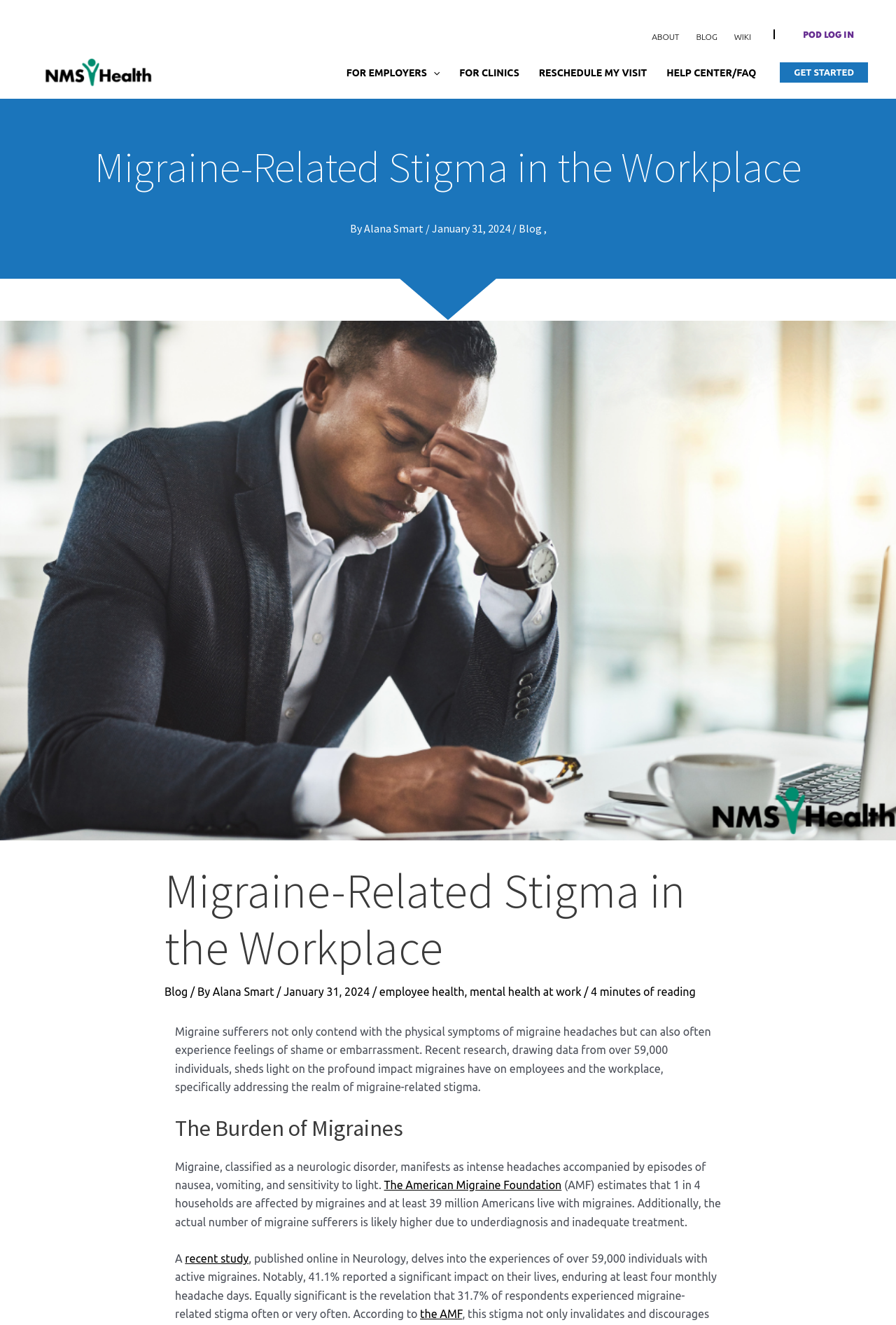What is the name of the author of the blog post?
Please provide a comprehensive answer based on the details in the screenshot.

The name of the author can be found in the byline 'By Alana Smart / January 31, 2024 / Blog', which is located below the main heading.